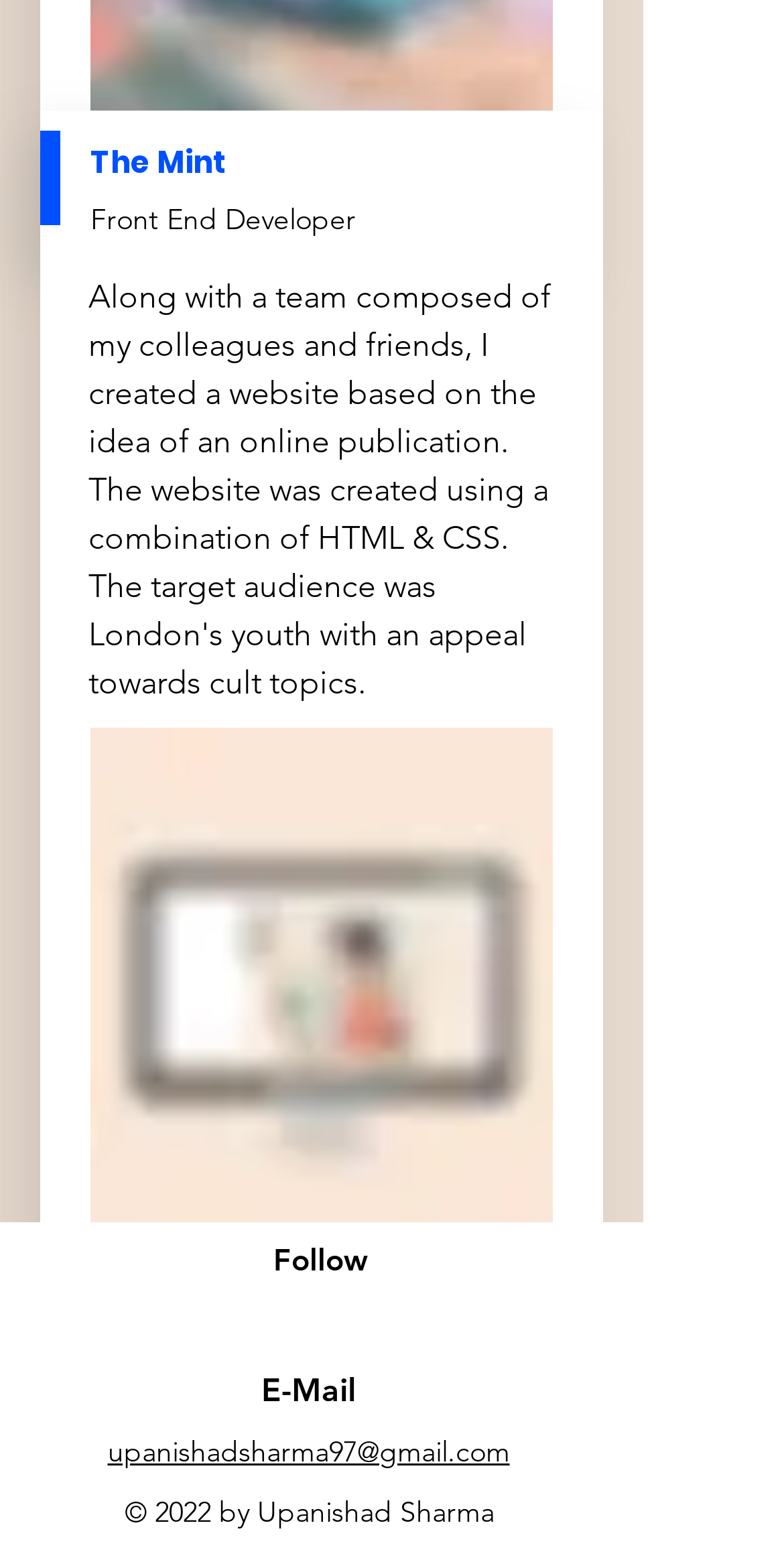Identify the bounding box for the UI element specified in this description: "aria-label="Linkedin"". The coordinates must be four float numbers between 0 and 1, formatted as [left, top, right, bottom].

[0.408, 0.824, 0.472, 0.856]